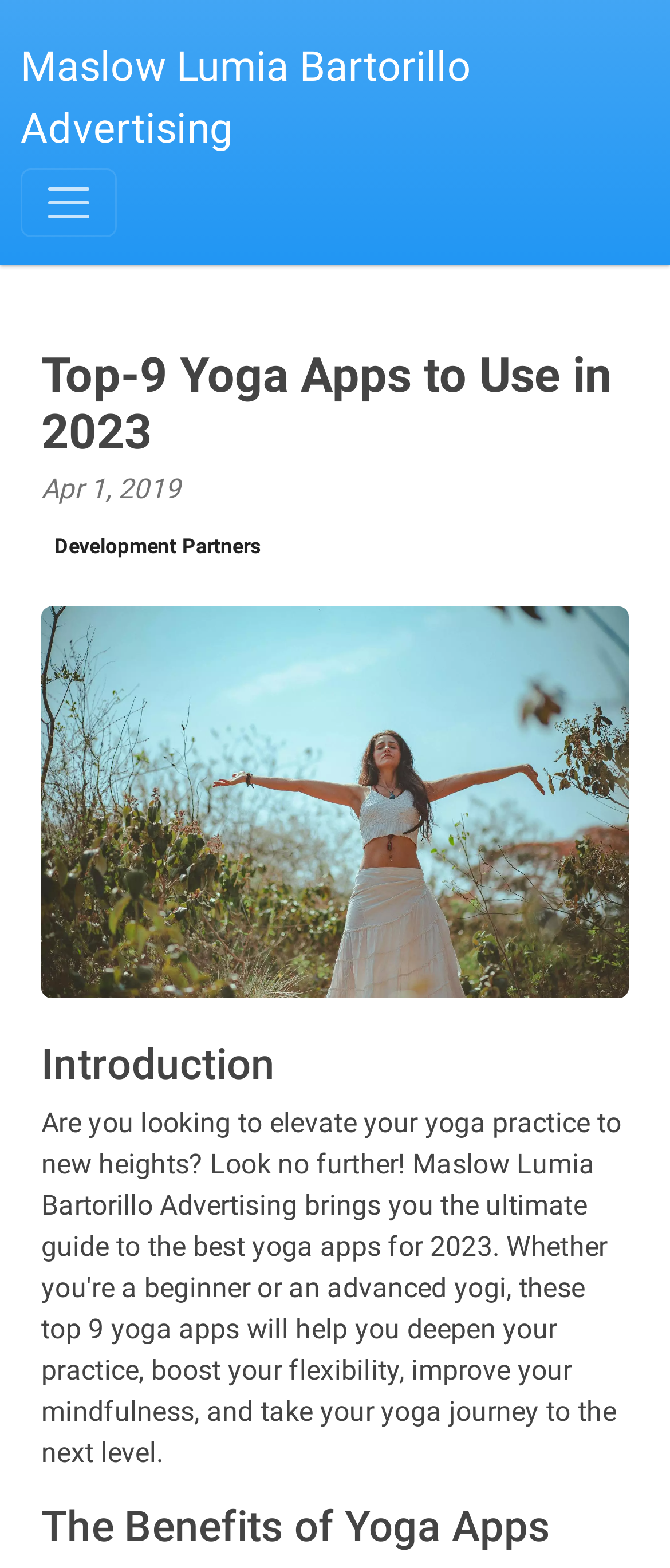Reply to the question with a brief word or phrase: What is the purpose of the button at the top left?

Toggle navigation